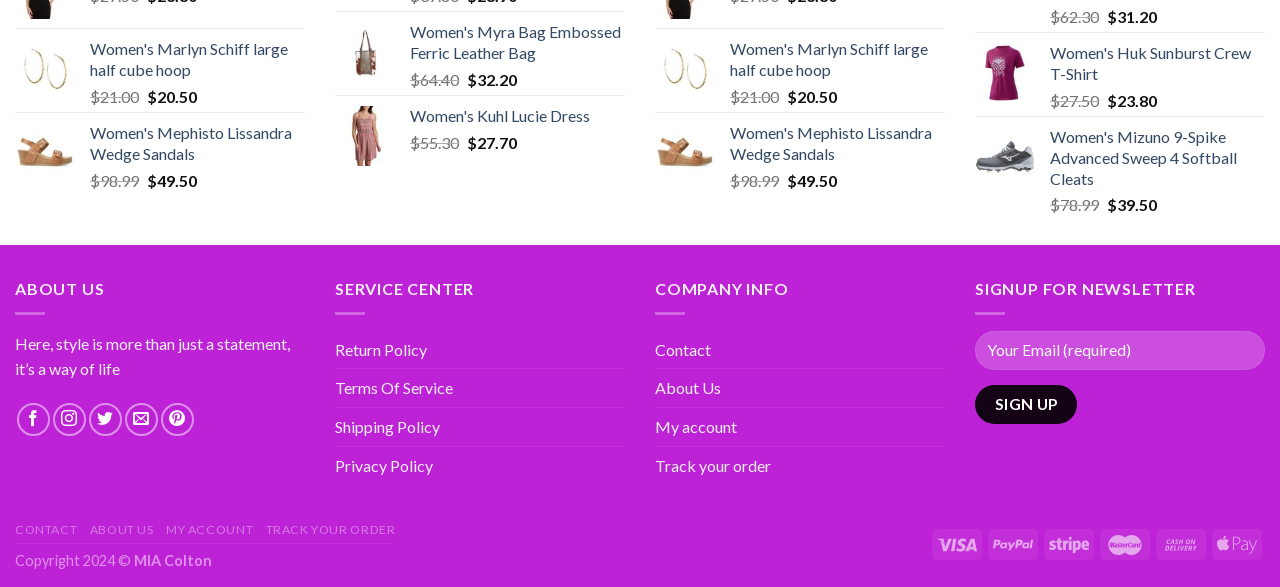Please locate the bounding box coordinates of the element that should be clicked to achieve the given instruction: "visit Blue Water Outlook".

None